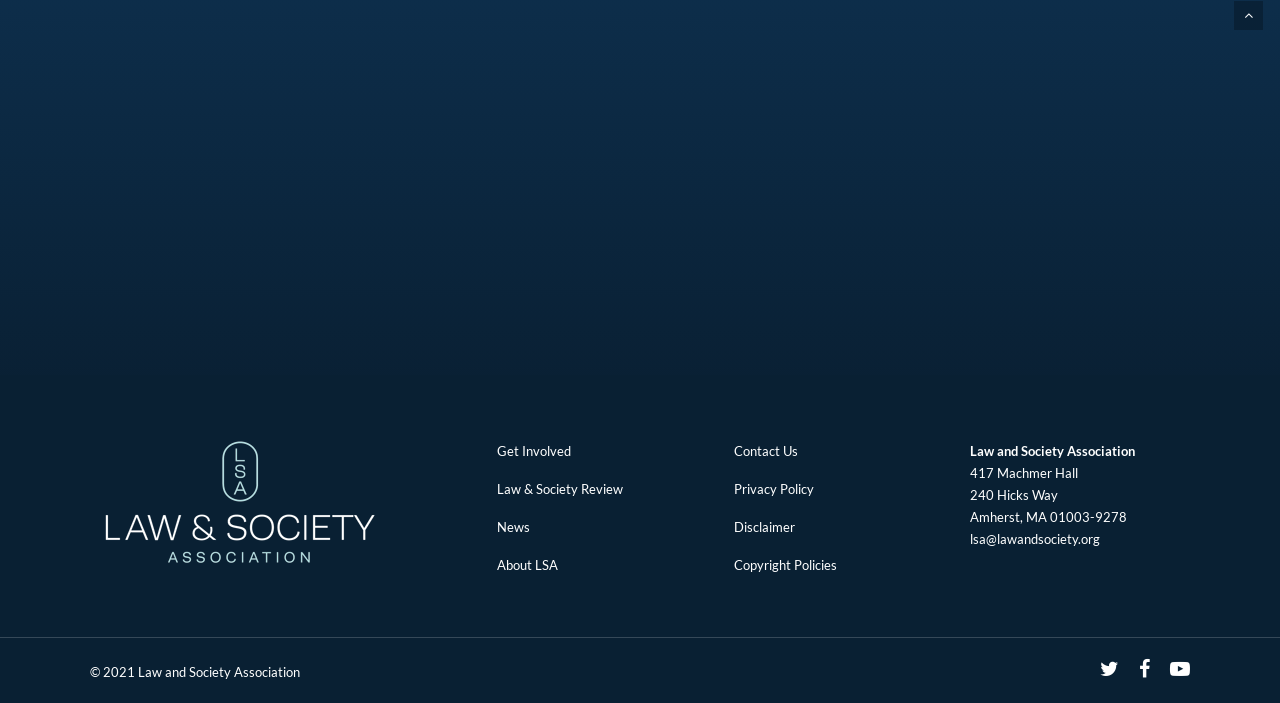Pinpoint the bounding box coordinates of the area that must be clicked to complete this instruction: "Contact us".

[0.573, 0.63, 0.623, 0.653]